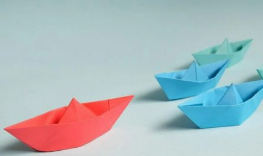What do the origami boats symbolize?
Please answer the question as detailed as possible based on the image.

The origami boats, particularly the red one, symbolize leadership and individuality because they are arranged in a way that suggests the red boat is leading the way, and the caption mentions that this visual representation can illustrate themes of leadership styles and behaviors.